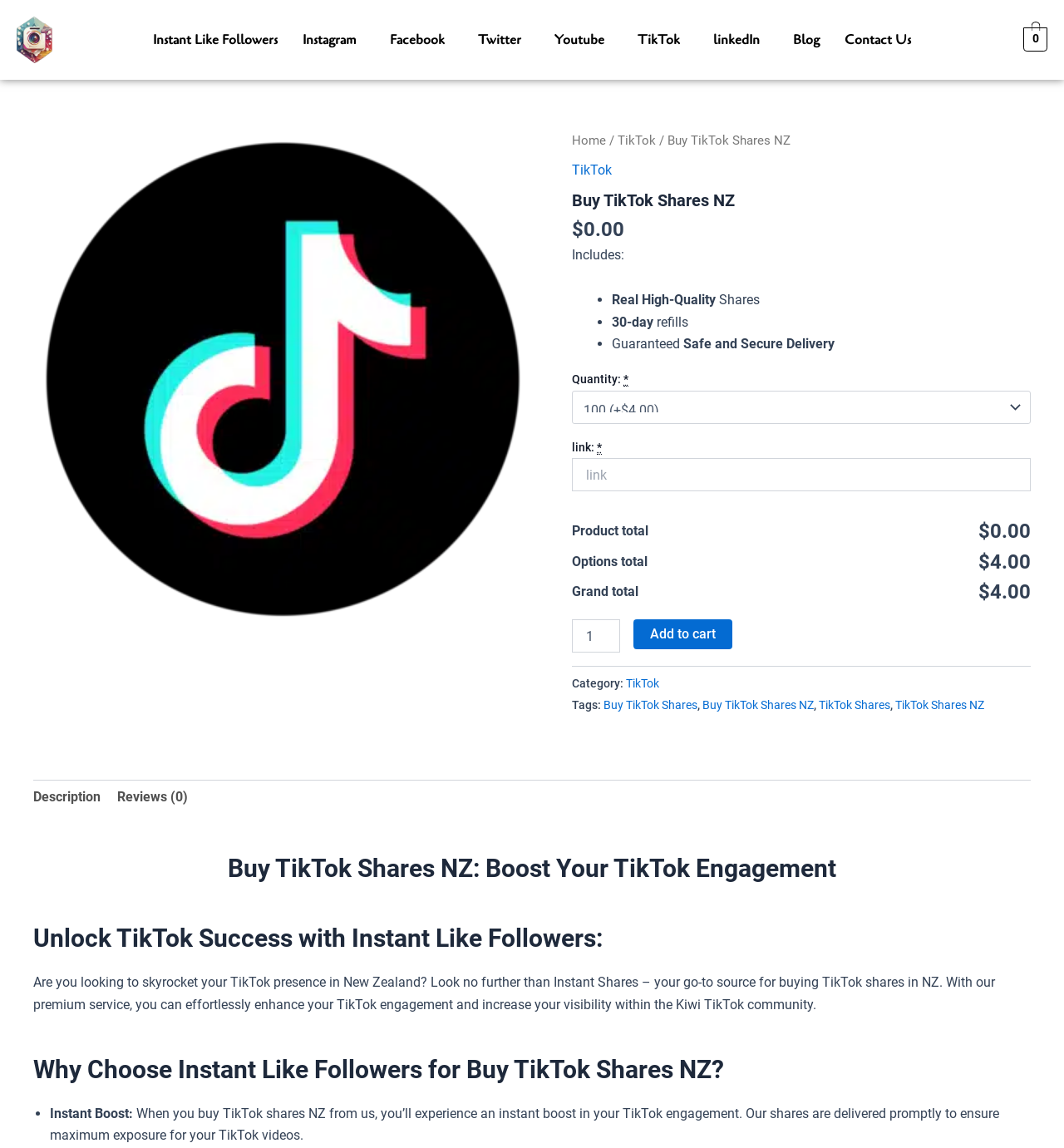Identify the bounding box for the UI element described as: "Buy TikTok Shares NZ". The coordinates should be four float numbers between 0 and 1, i.e., [left, top, right, bottom].

[0.66, 0.507, 0.765, 0.52]